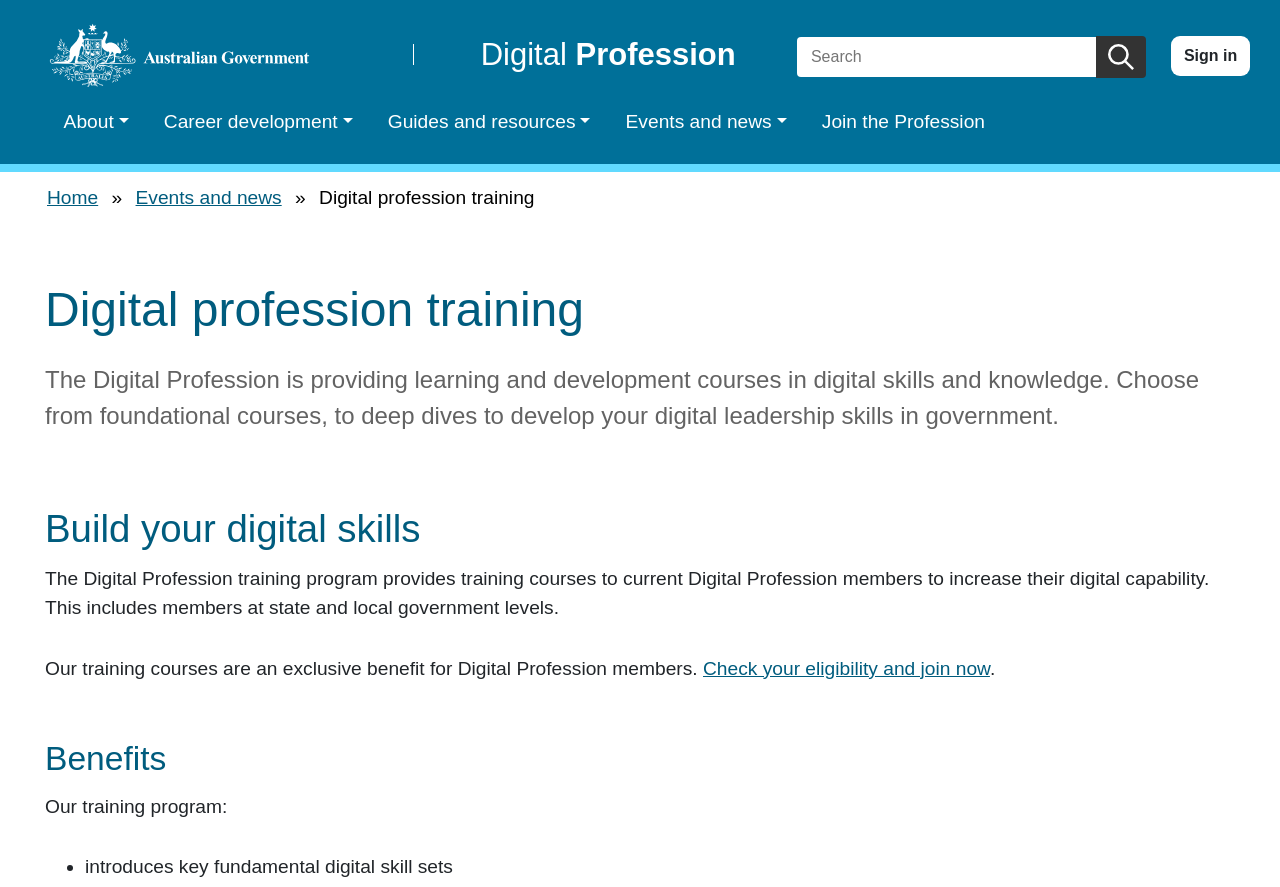What is required to access the training courses?
Answer the question in as much detail as possible.

The webpage states that the training courses are an exclusive benefit for Digital Profession members, implying that membership is required to access the training courses.